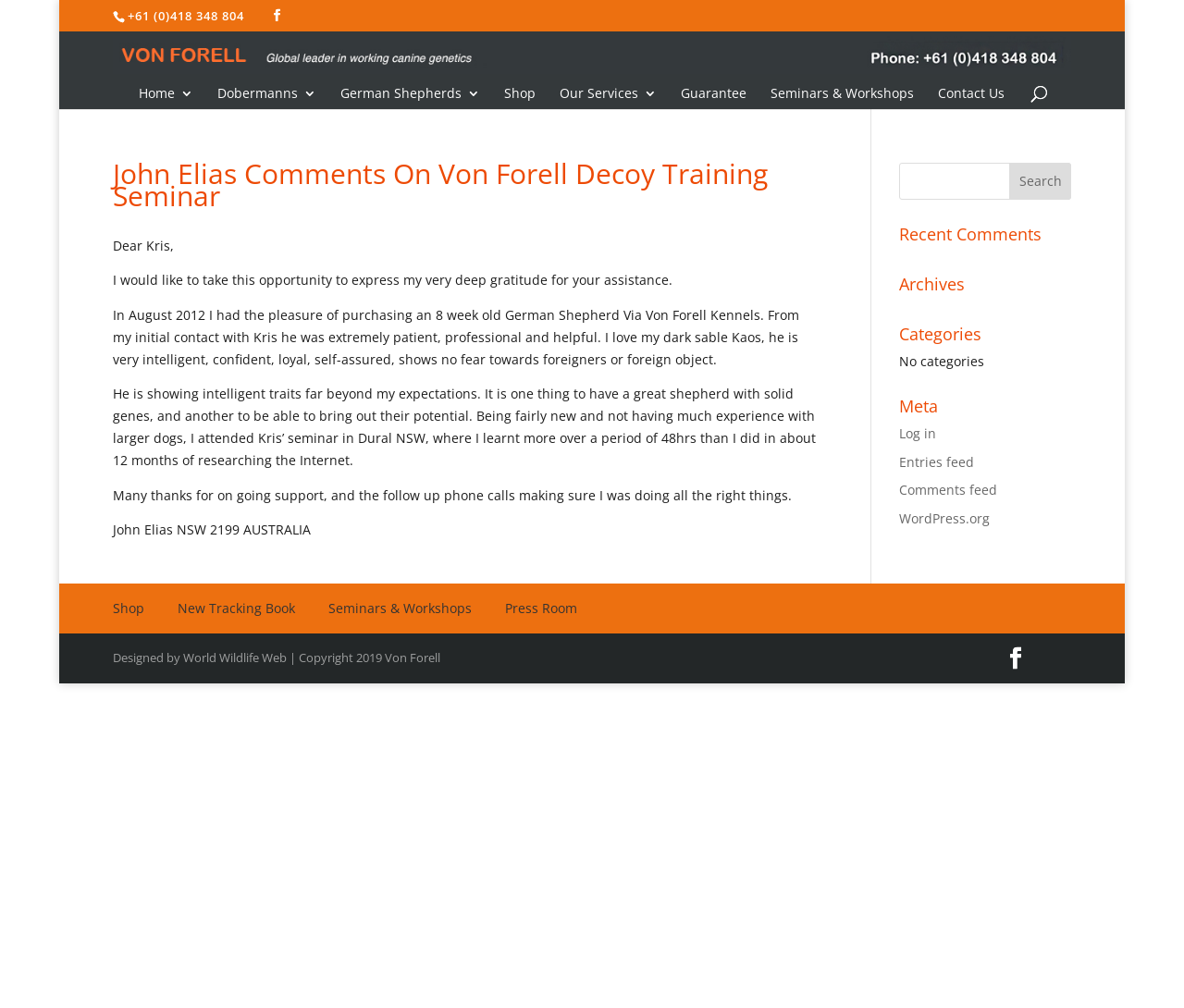Determine the bounding box coordinates of the clickable area required to perform the following instruction: "Go to Top". The coordinates should be represented as four float numbers between 0 and 1: [left, top, right, bottom].

None